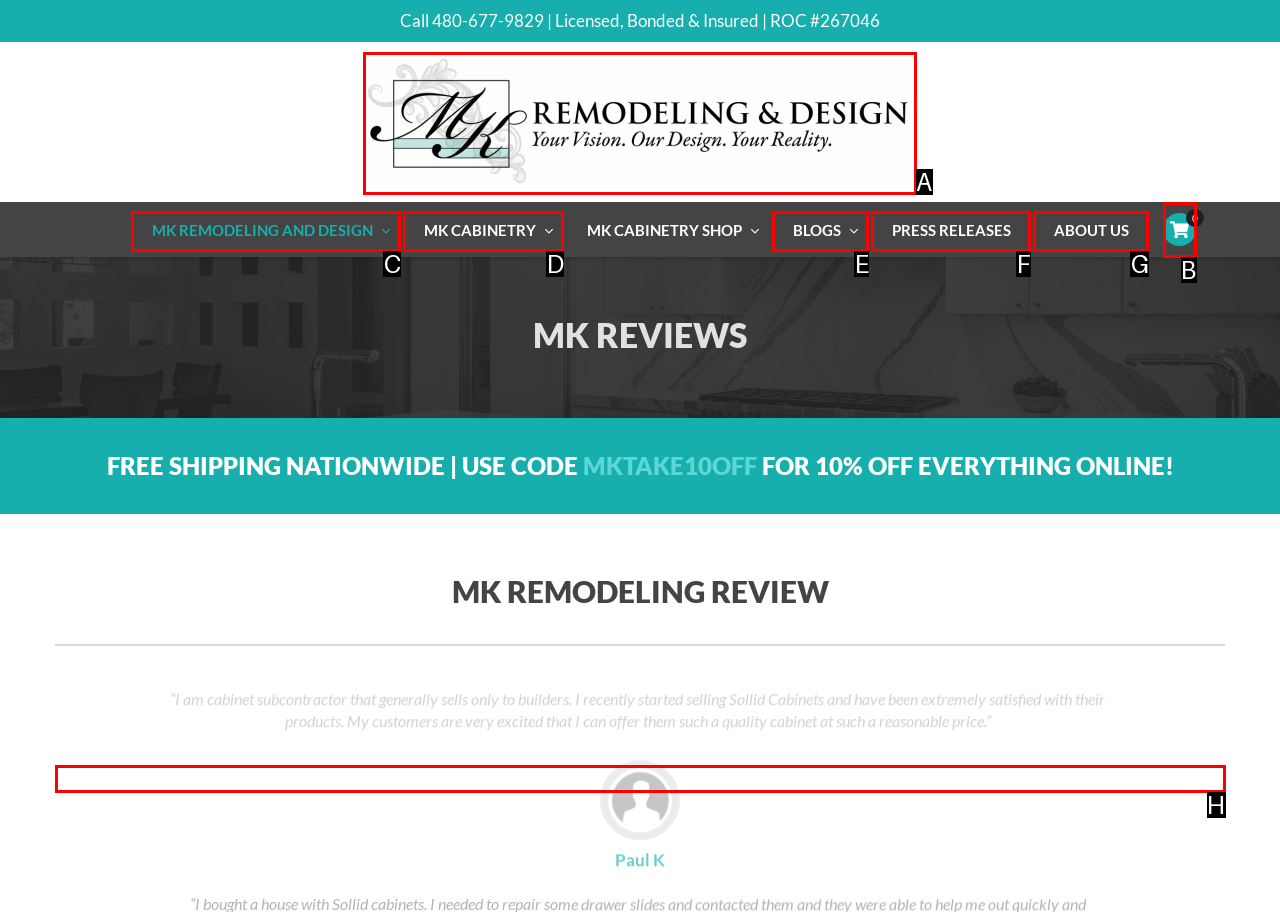Which option should be clicked to execute the following task: Click the 'MK Remodeling & Design' logo? Respond with the letter of the selected option.

A